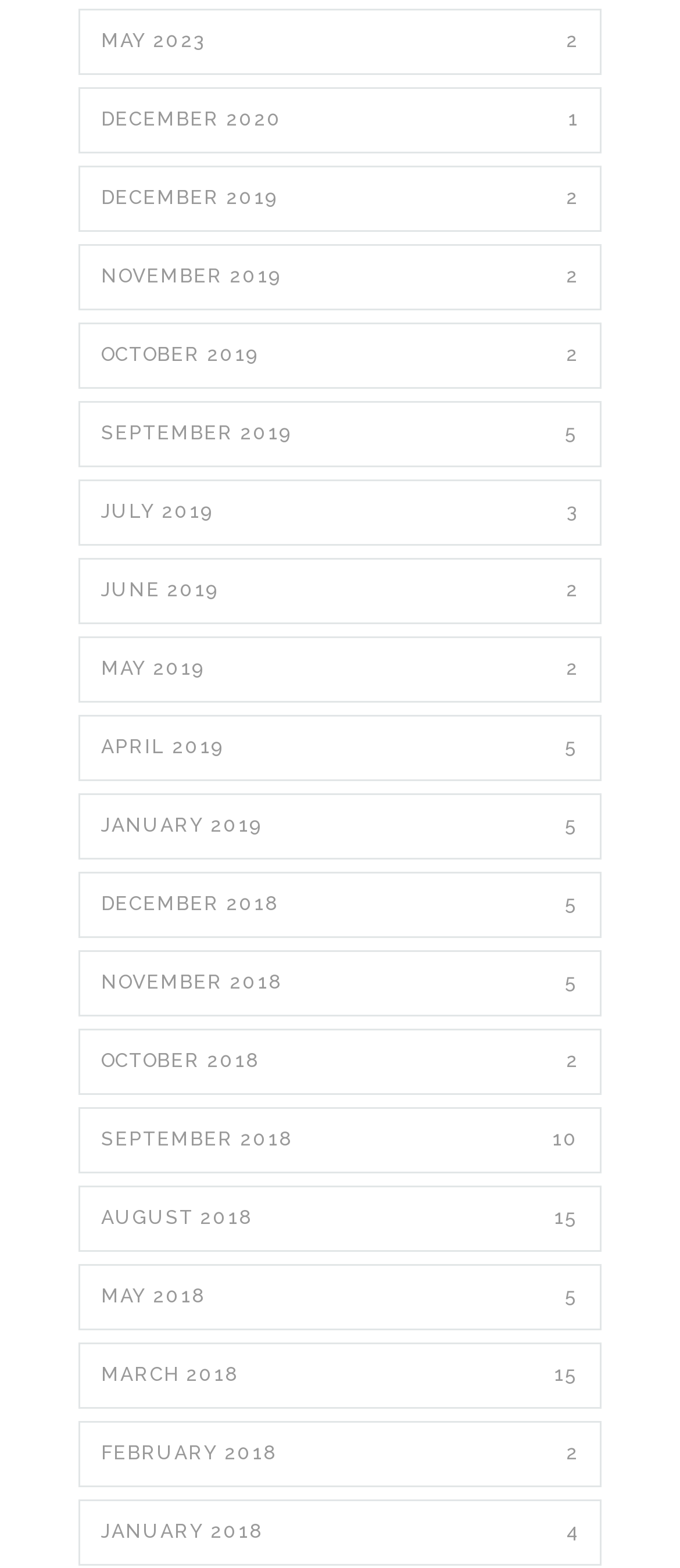Please locate the bounding box coordinates of the region I need to click to follow this instruction: "Click the link to TinyGPU Cluster".

None